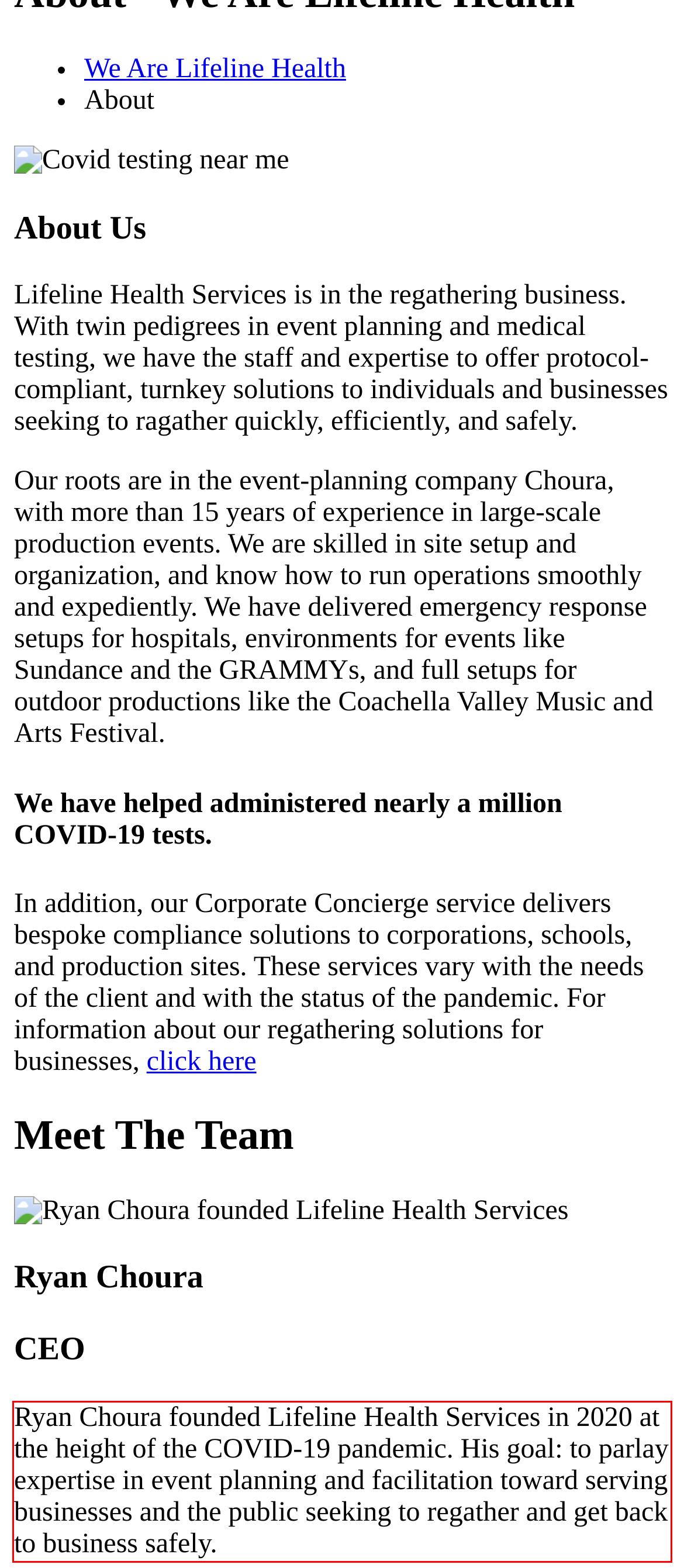Analyze the webpage screenshot and use OCR to recognize the text content in the red bounding box.

Ryan Choura founded Lifeline Health Services in 2020 at the height of the COVID-19 pandemic. His goal: to parlay expertise in event planning and facilitation toward serving businesses and the public seeking to regather and get back to business safely.